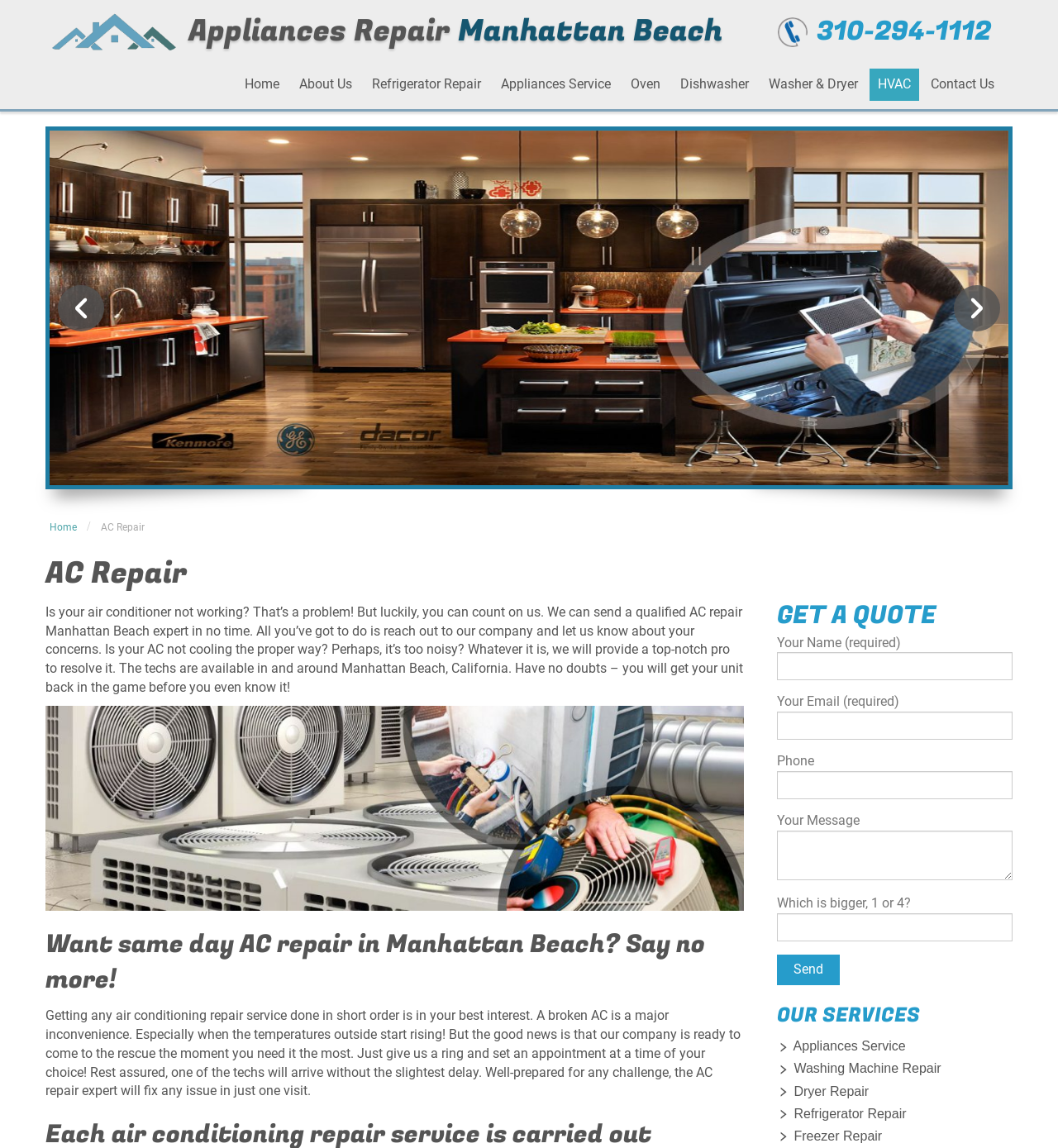Given the following UI element description: "Contra Costa County Library", find the bounding box coordinates in the webpage screenshot.

None